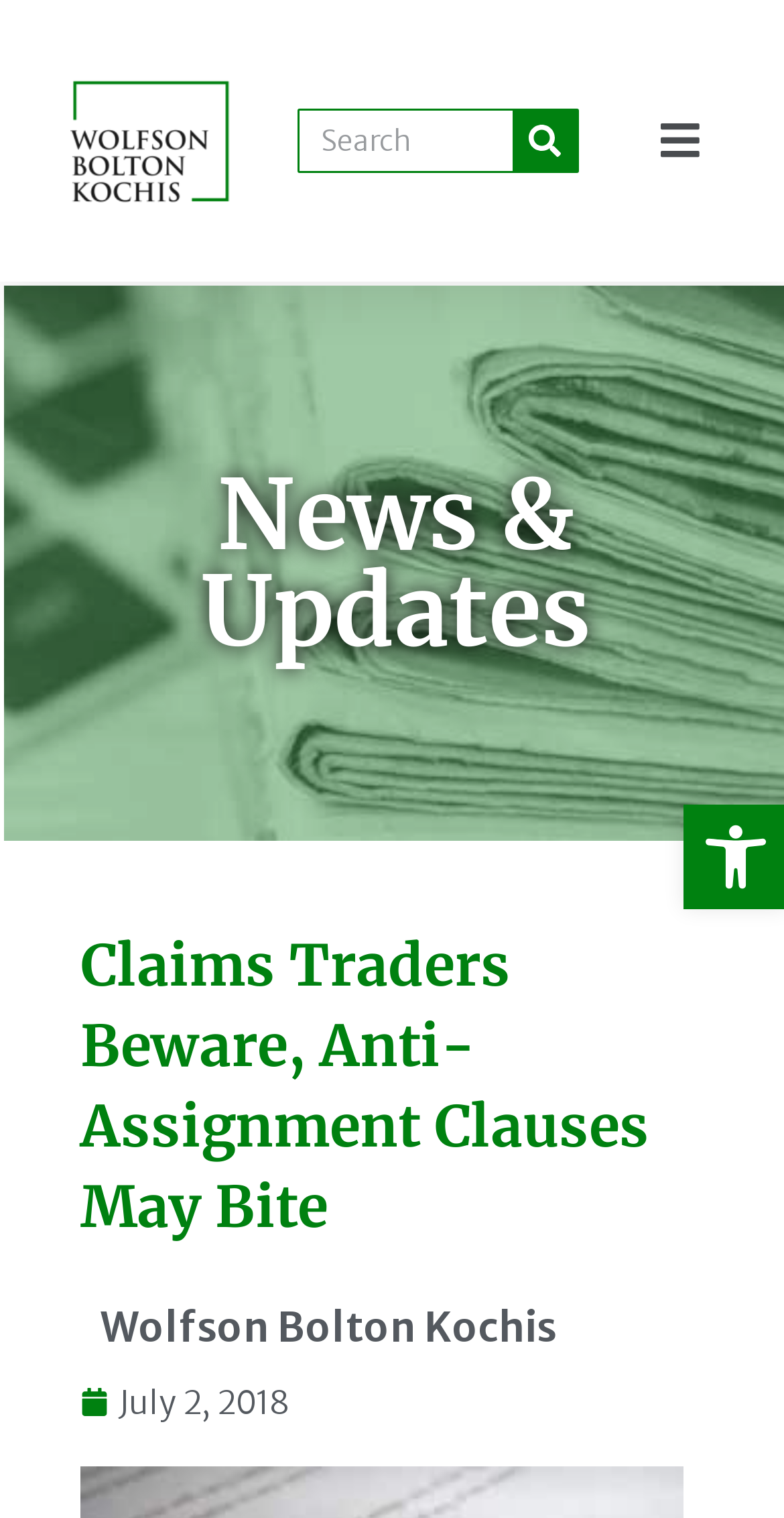What is the topic of the news article?
Offer a detailed and full explanation in response to the question.

I found the topic by reading the heading 'Claims Traders Beware, Anti-Assignment Clauses May Bite' which suggests that the article is about anti-assignment clauses and their impact on claims traders.